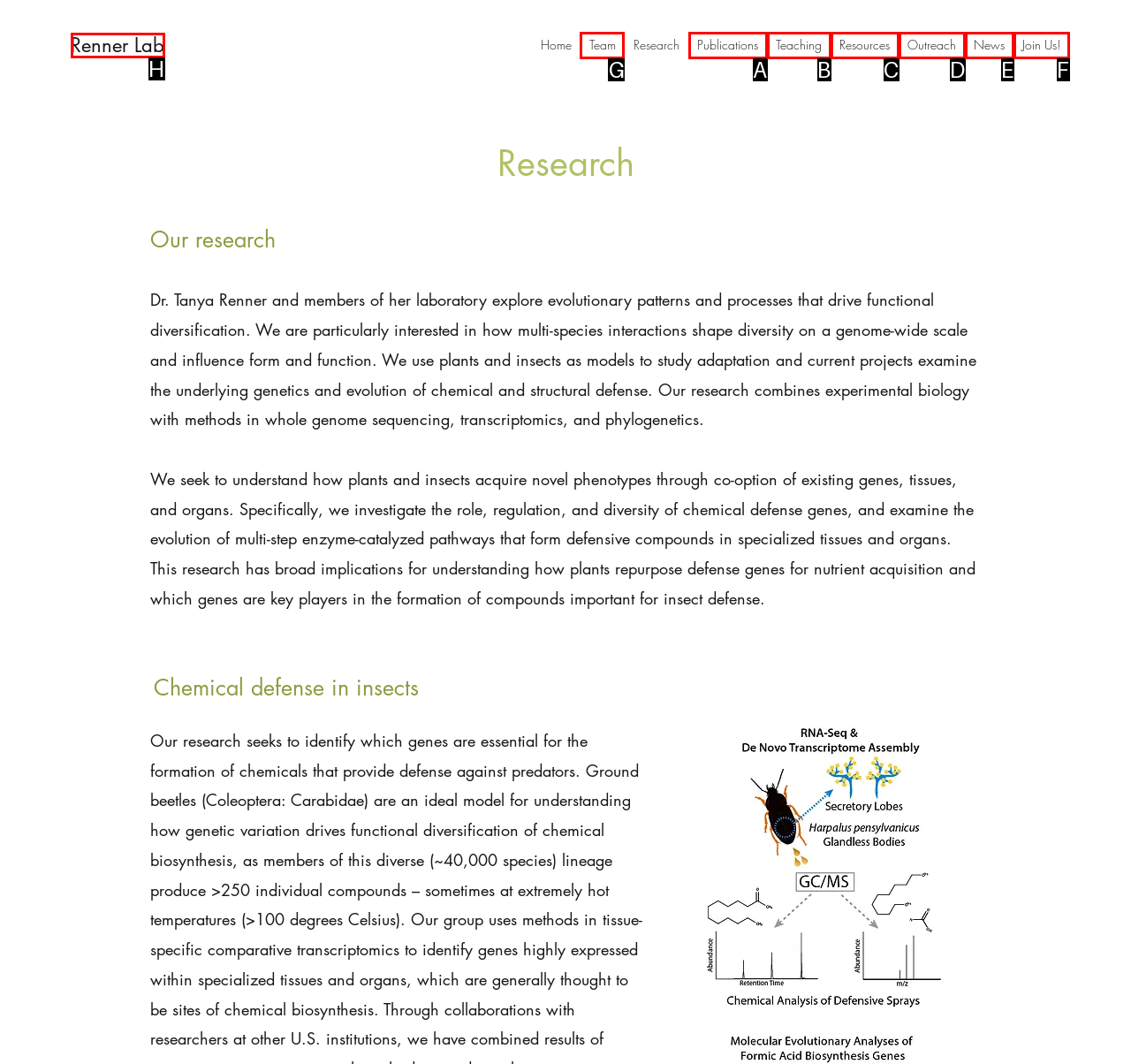Indicate which HTML element you need to click to complete the task: Read about the team. Provide the letter of the selected option directly.

G